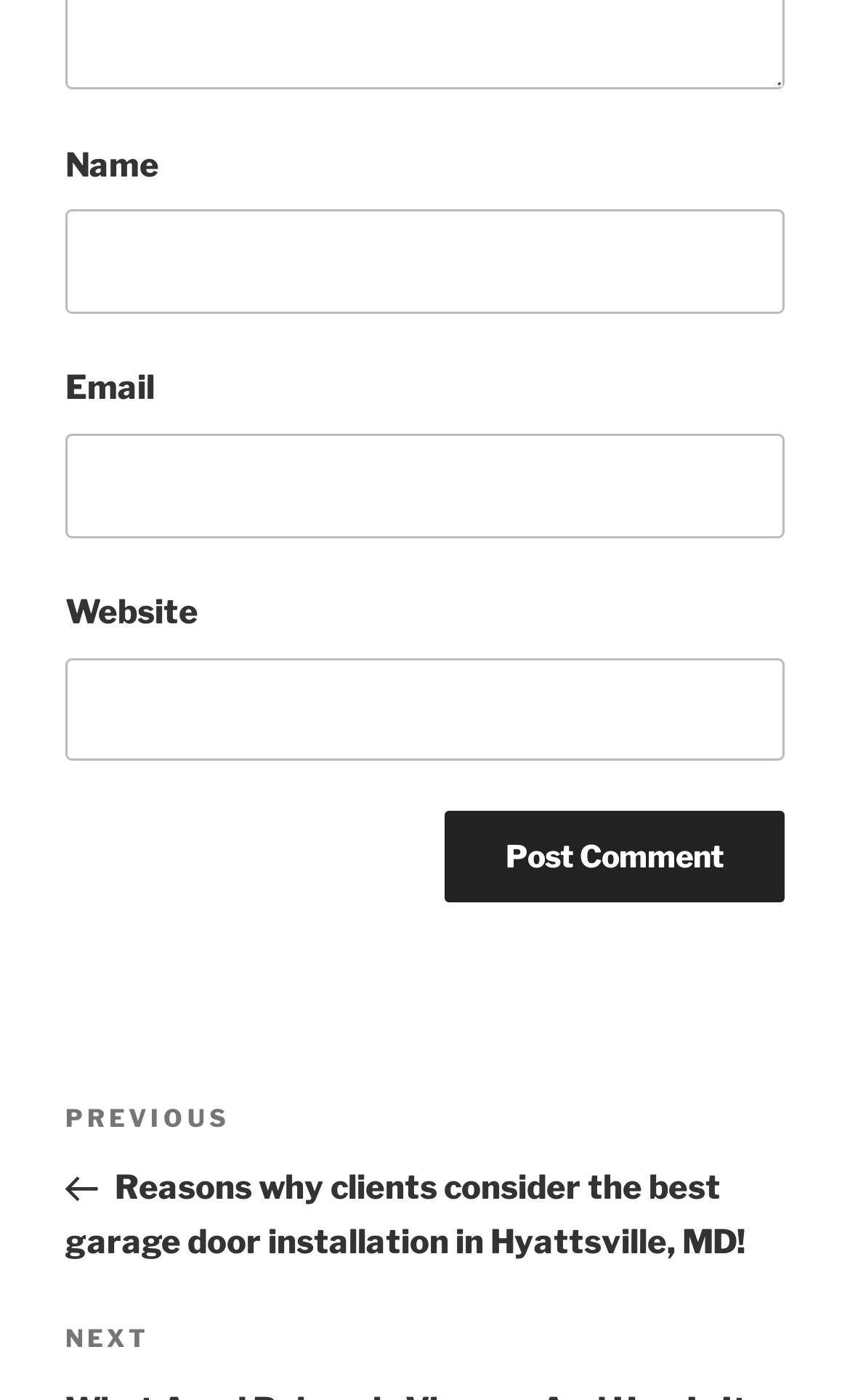Respond to the question below with a single word or phrase: What is the topic of the previous post?

Garage door installation